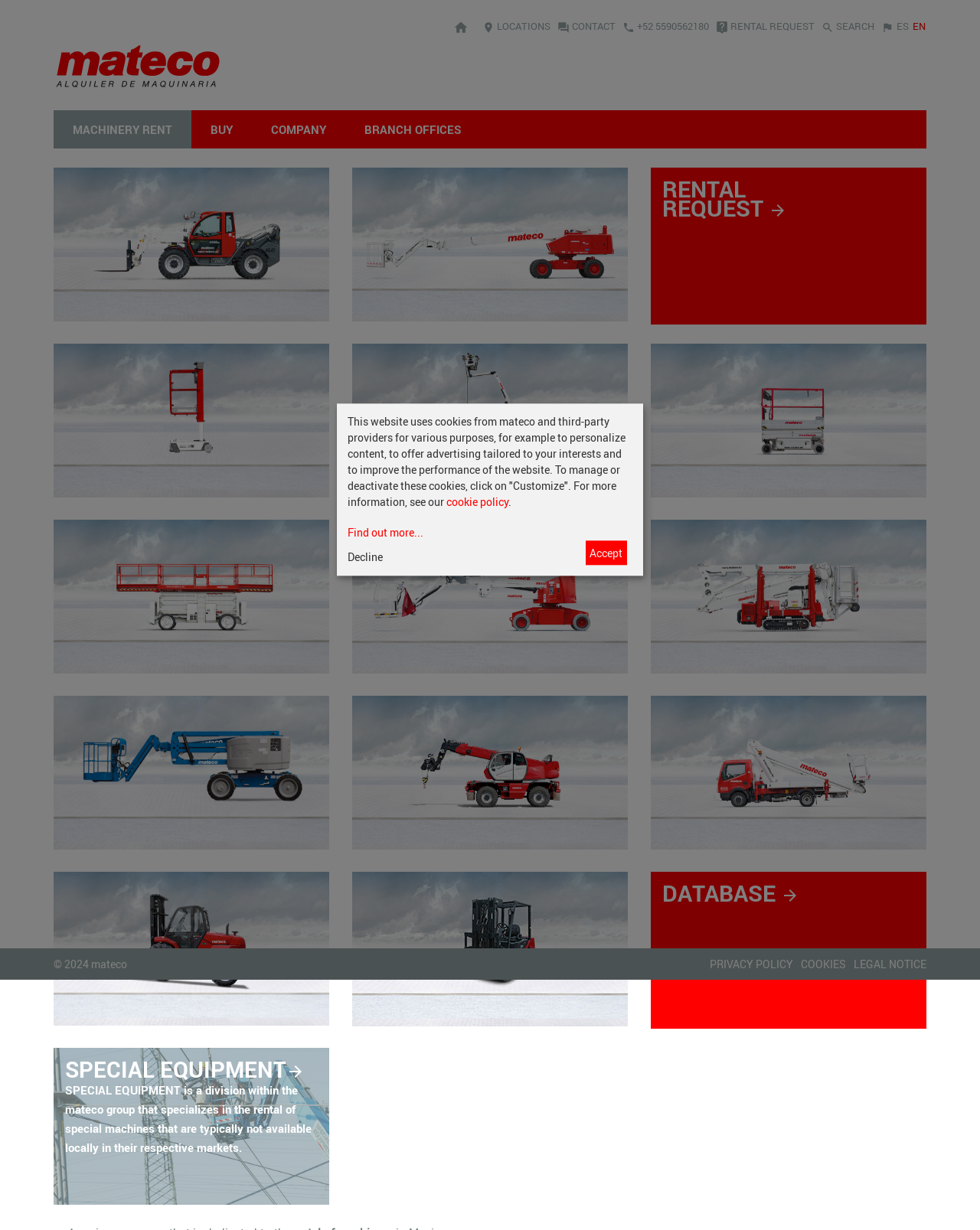Based on the visual content of the image, answer the question thoroughly: What is the maximum height of the diesel scissor lifts?

On the webpage, there is an image of diesel scissor lifts with a heading that says 'Up to 15.00 m'. This suggests that the maximum height of the diesel scissor lifts is 15.00 meters.